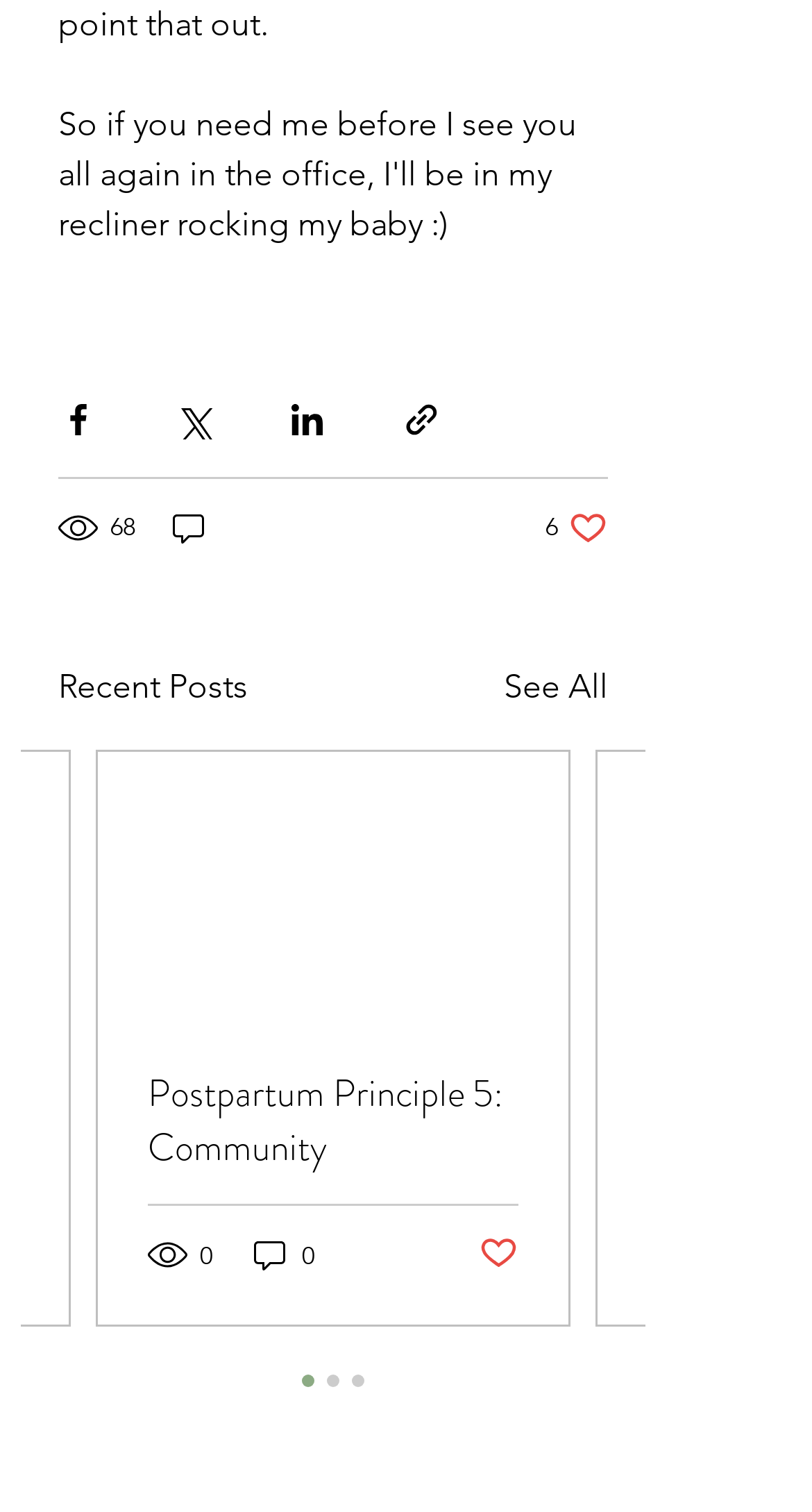How many social media sharing options are available?
Based on the image, answer the question with as much detail as possible.

There are four social media sharing options available, which are 'Share via Facebook', 'Share via Twitter', 'Share via LinkedIn', and 'Share via link'. These options are represented as buttons with corresponding images.